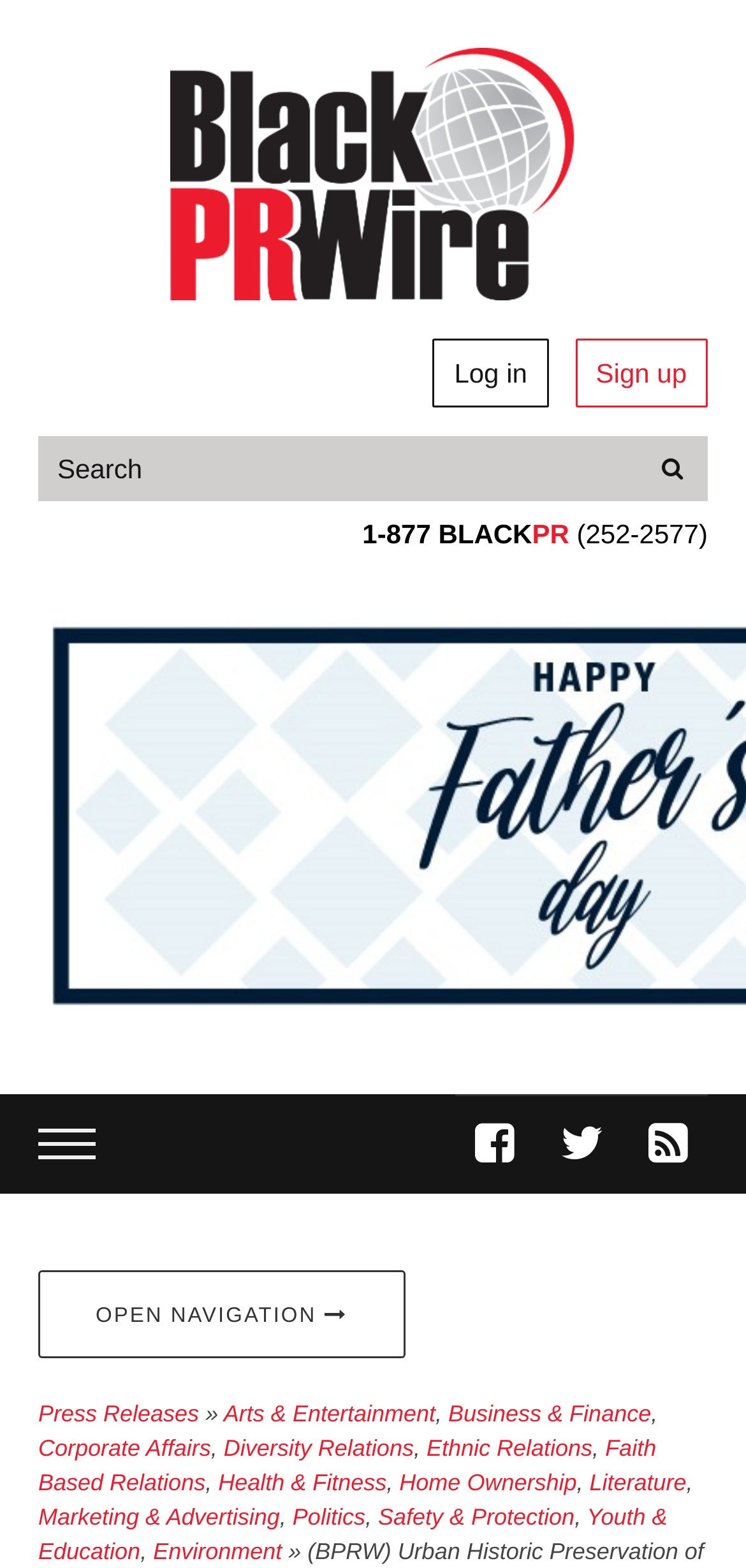Identify the bounding box coordinates of the section to be clicked to complete the task described by the following instruction: "search for something". The coordinates should be four float numbers between 0 and 1, formatted as [left, top, right, bottom].

[0.856, 0.278, 0.949, 0.32]